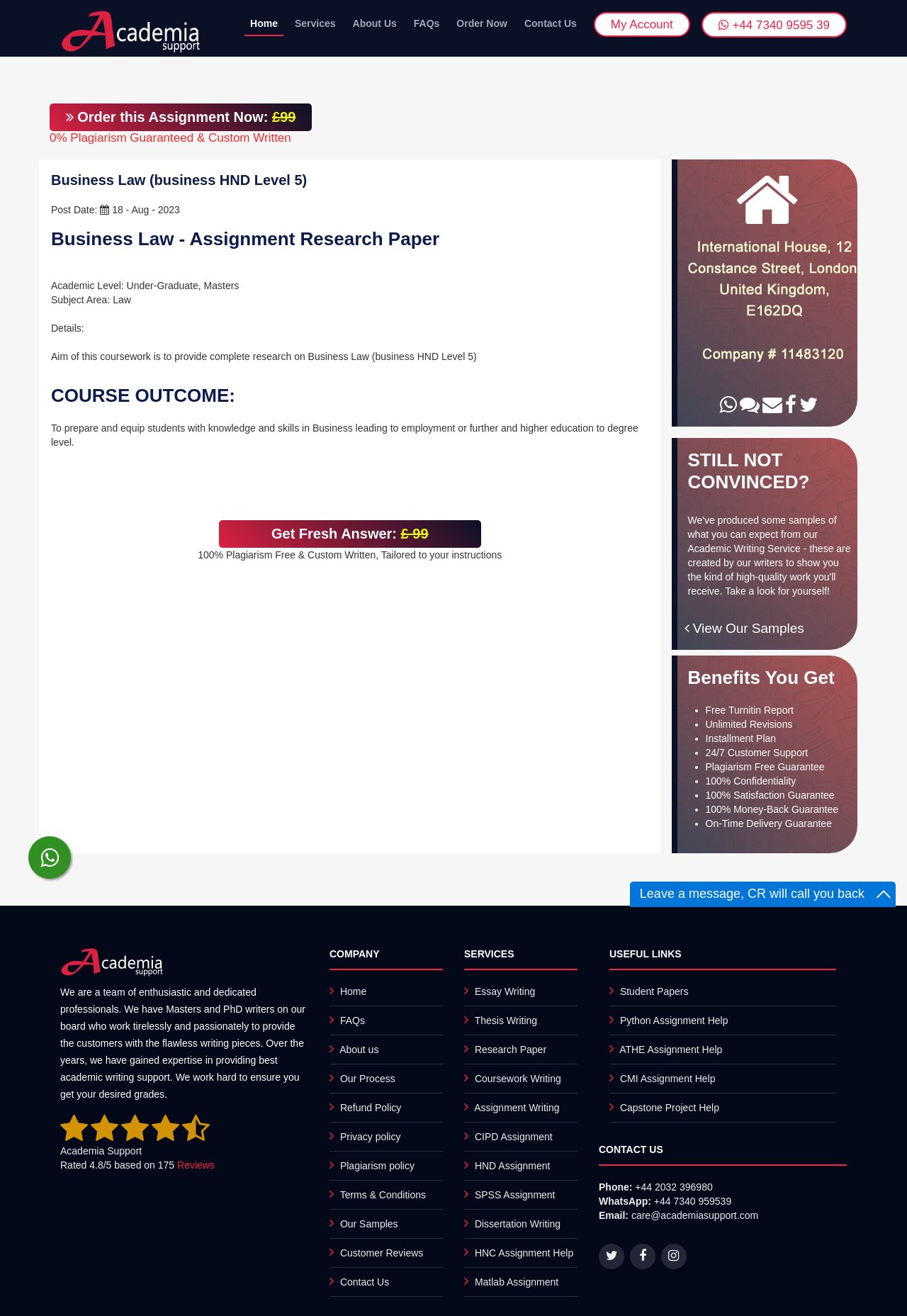What is the price of the assignment?
Look at the screenshot and give a one-word or phrase answer.

£99